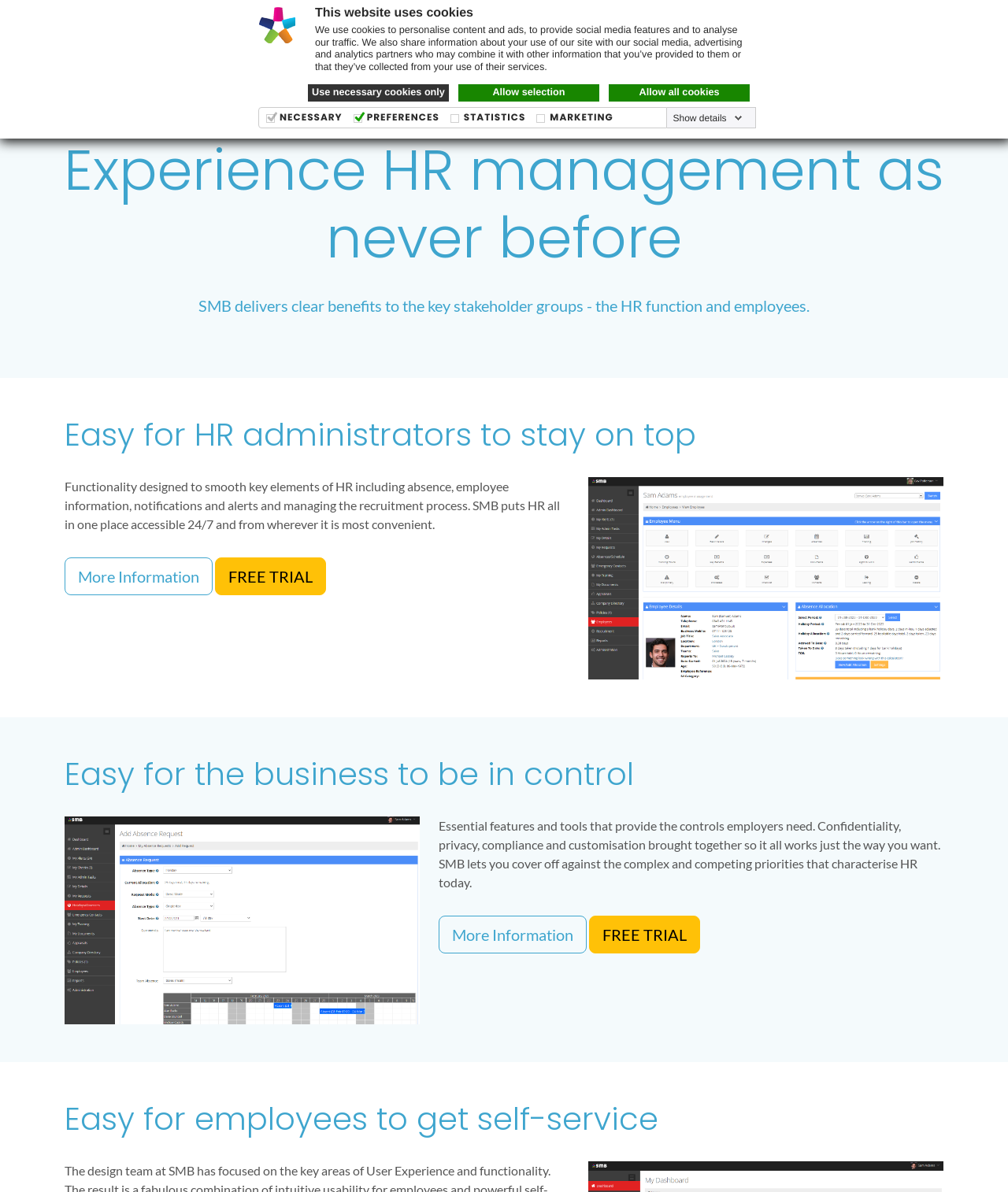Please determine the bounding box coordinates of the section I need to click to accomplish this instruction: "Click the 'LOGIN' link".

[0.779, 0.0, 0.84, 0.066]